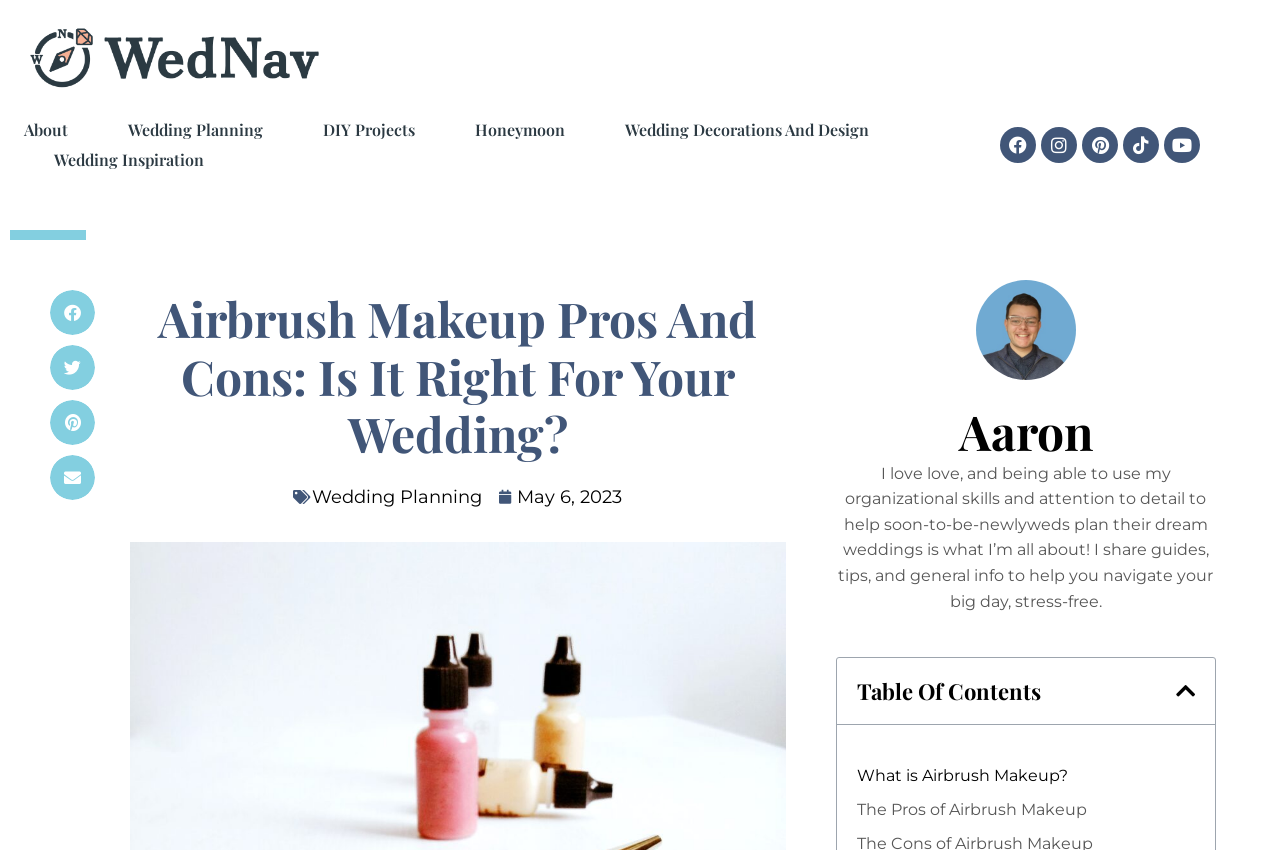Determine the bounding box coordinates (top-left x, top-left y, bottom-right x, bottom-right y) of the UI element described in the following text: The Pros of Airbrush Makeup

[0.67, 0.937, 0.849, 0.967]